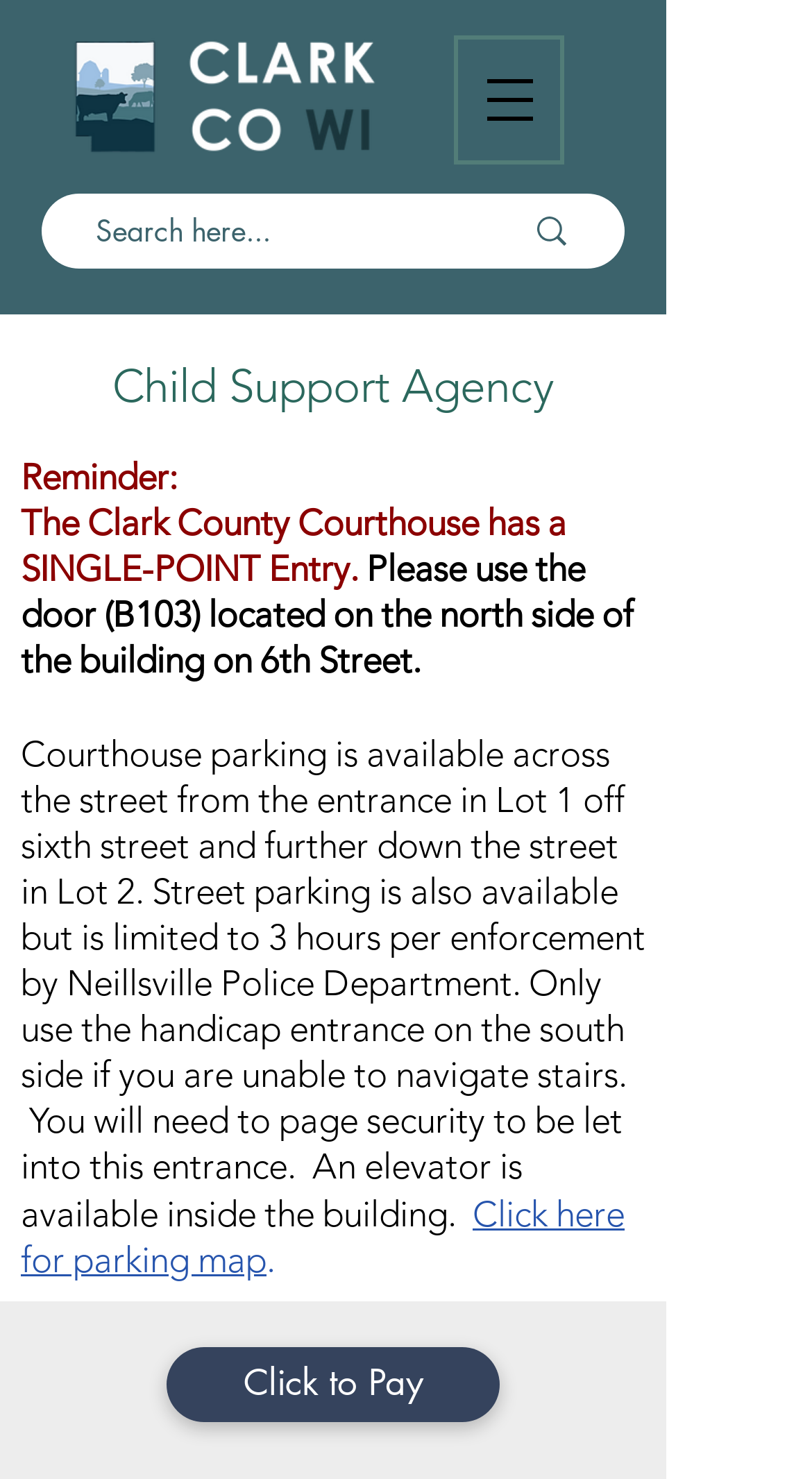What is the main topic of the webpage?
Please respond to the question with as much detail as possible.

The webpage has a heading element with the text 'Child Support Agency' and a link with the same text, suggesting that the main topic of the webpage is related to the Child Support Agency.